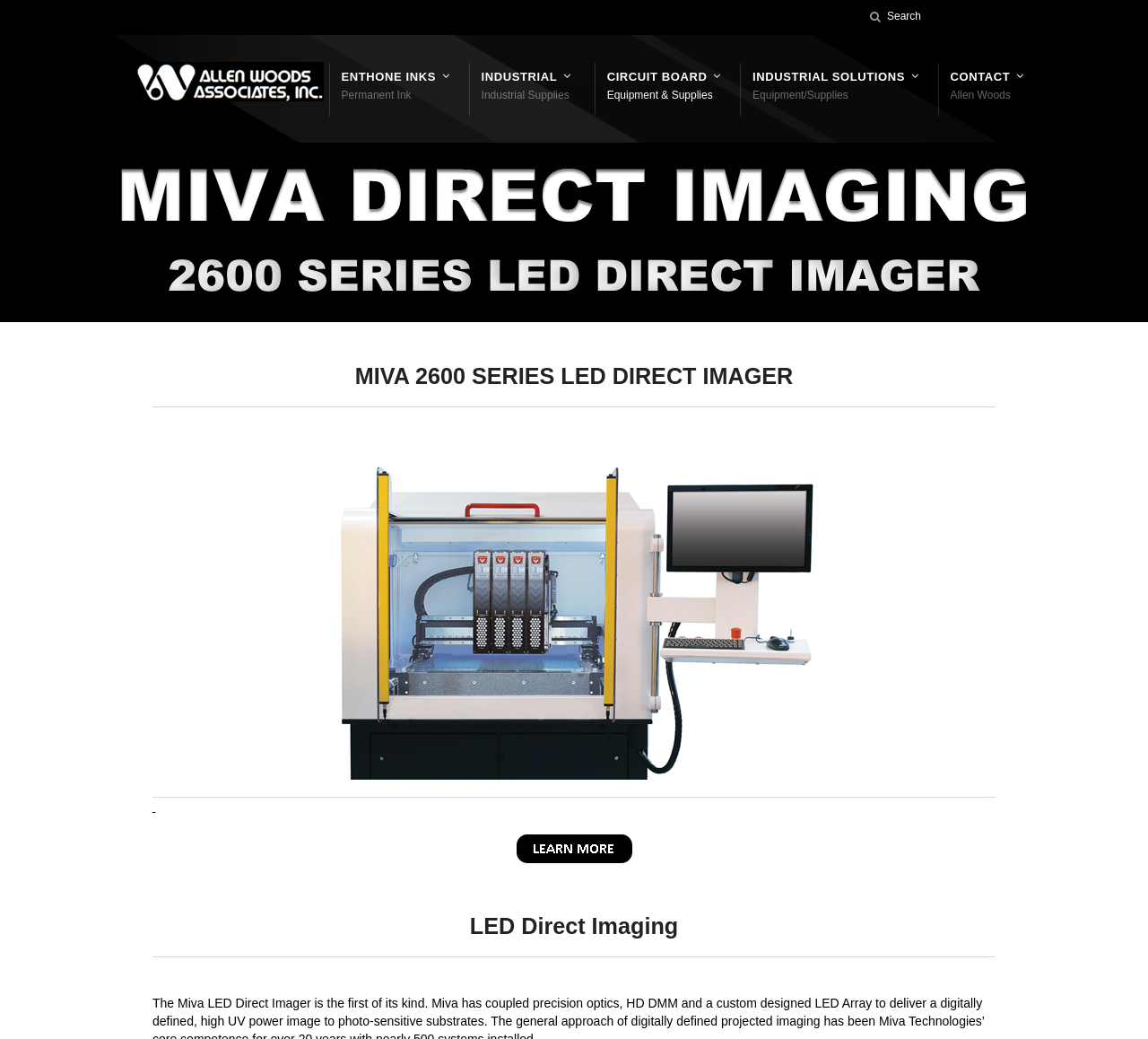Please provide a one-word or phrase answer to the question: 
What is the purpose of the search box?

Search this website